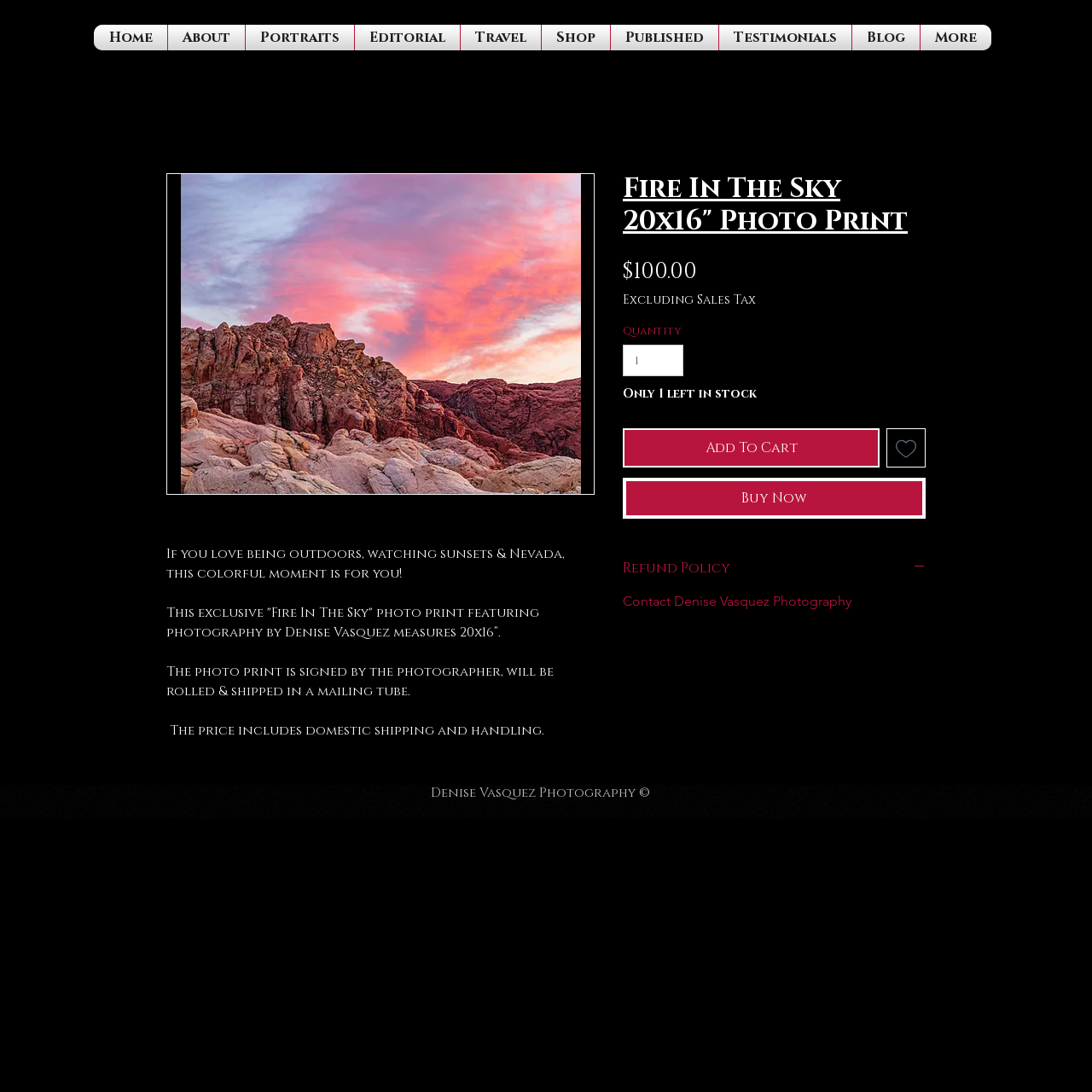What is the text of the webpage's headline?

Fire In The Sky 20x16" Photo Print